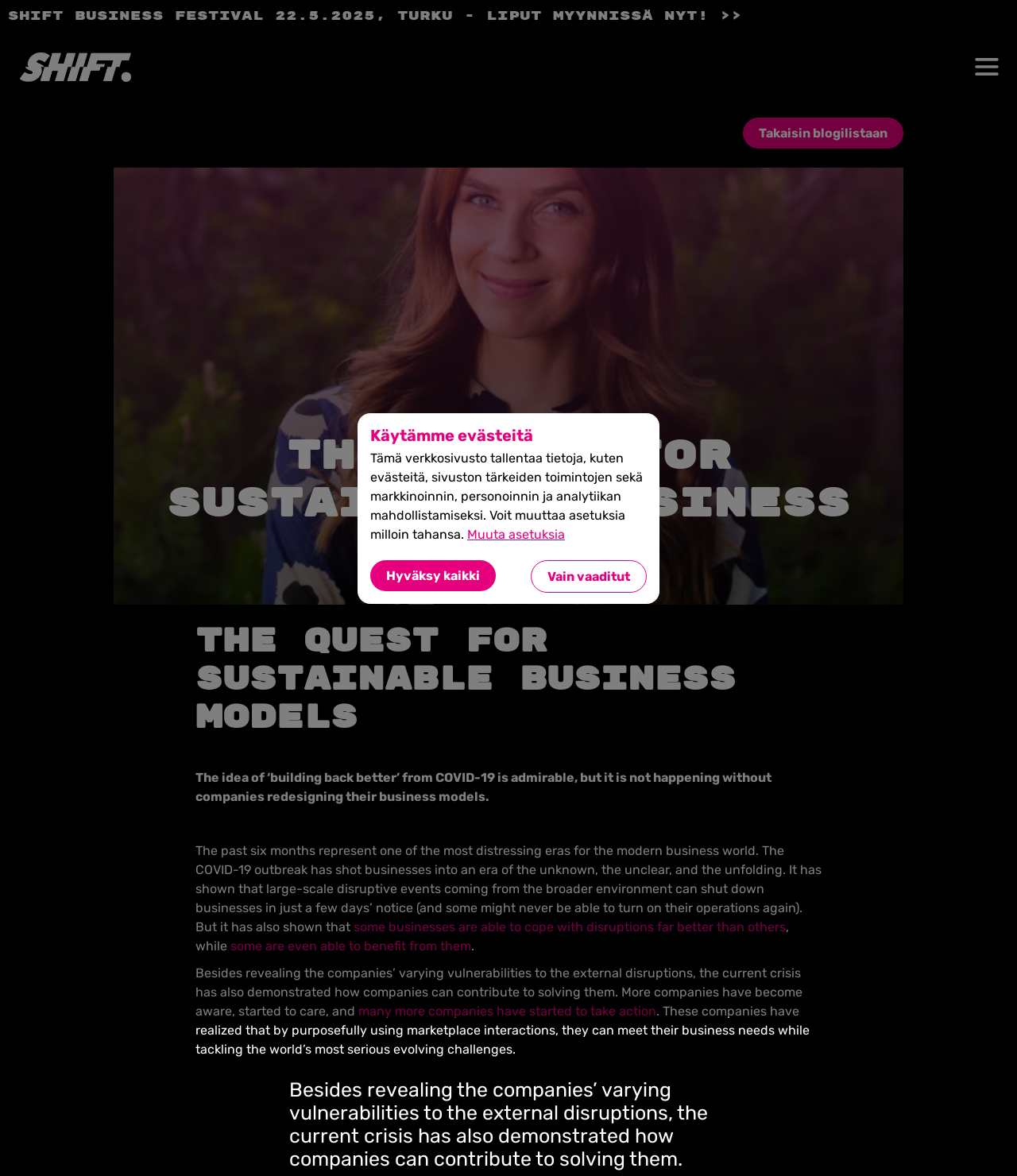Determine the bounding box coordinates of the element that should be clicked to execute the following command: "Click the link to go back to the blog list".

[0.73, 0.1, 0.888, 0.126]